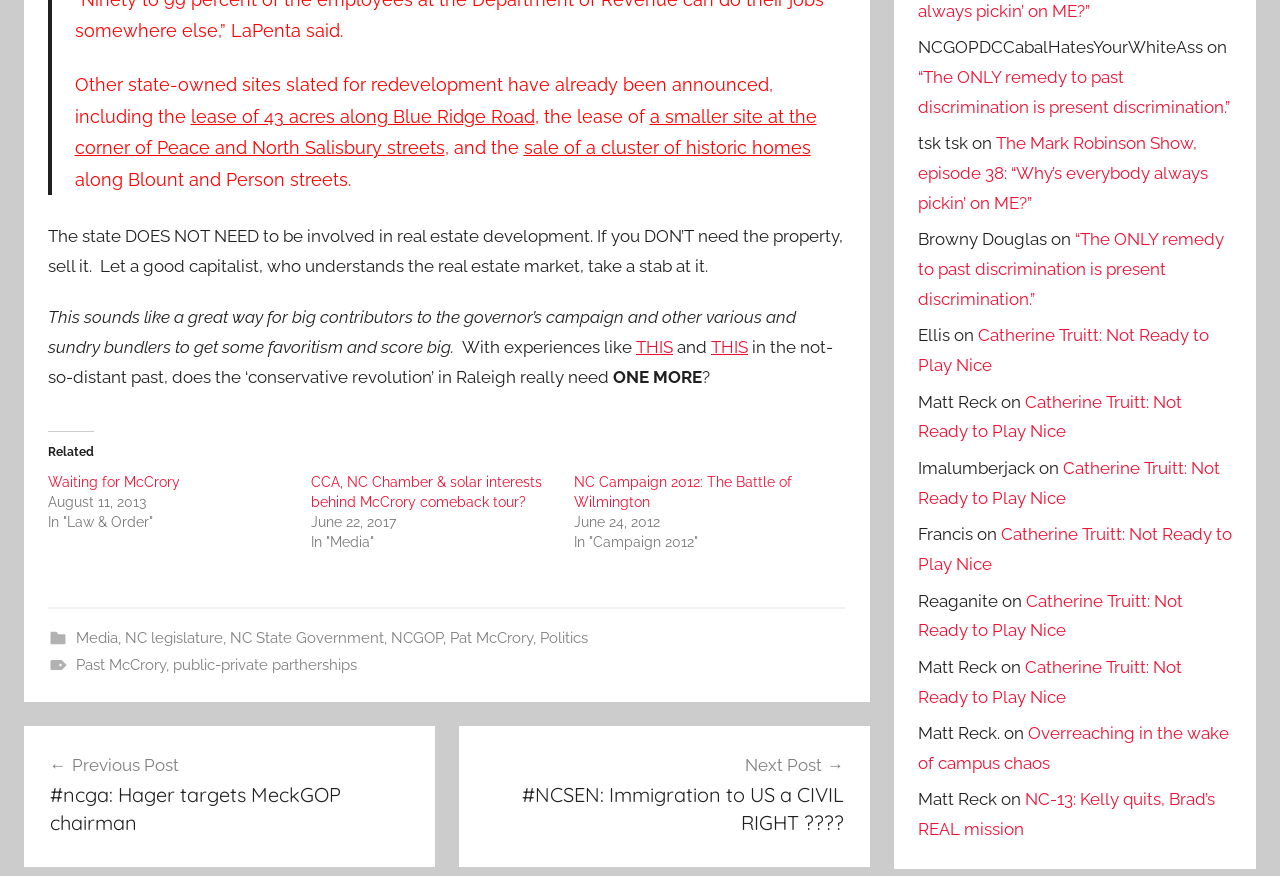Please answer the following question using a single word or phrase: 
What is the category of the article 'NC Campaign 2012: The Battle of Wilmington'?

Campaign 2012